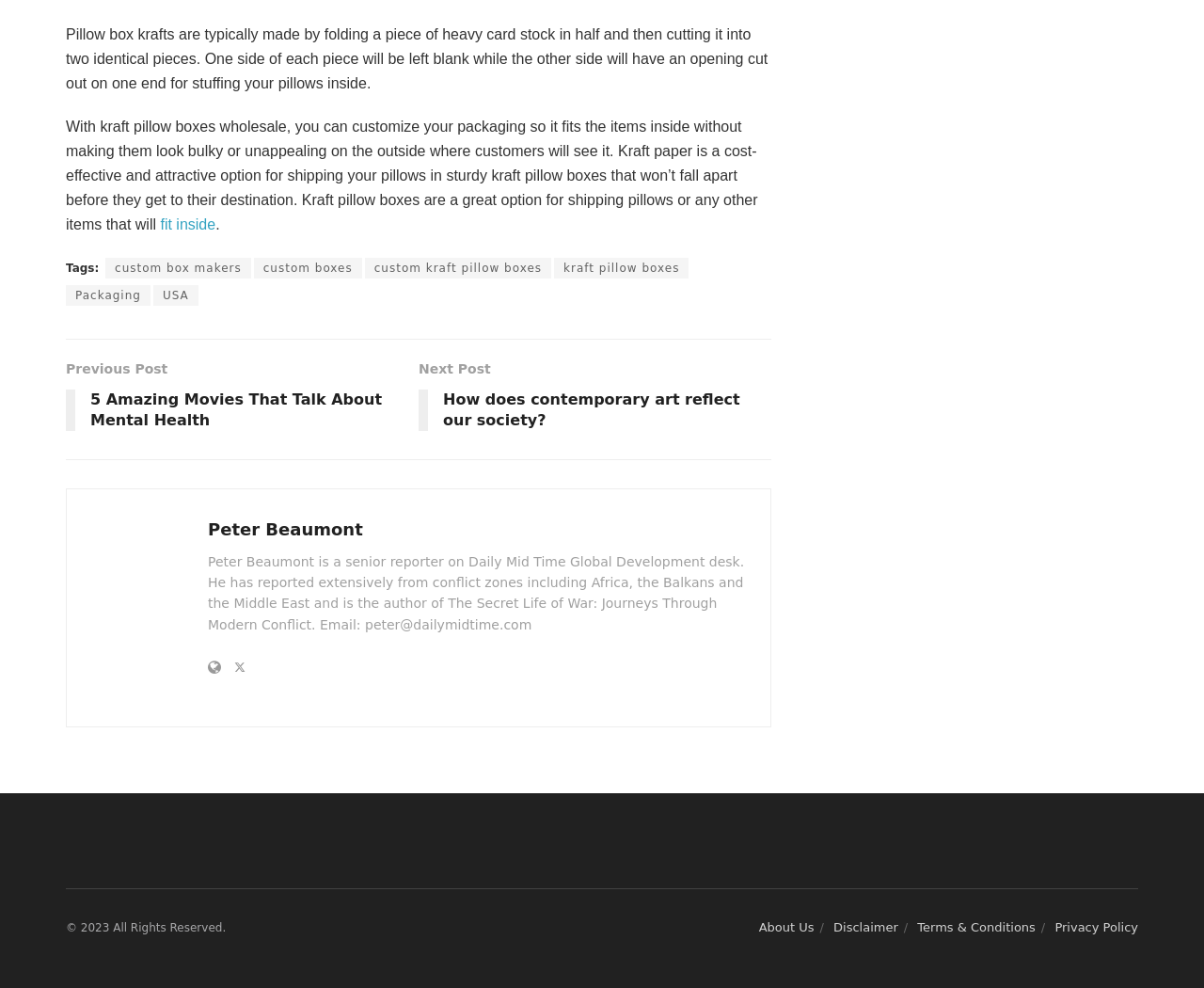Please reply with a single word or brief phrase to the question: 
What is the purpose of kraft pillow boxes?

shipping pillows